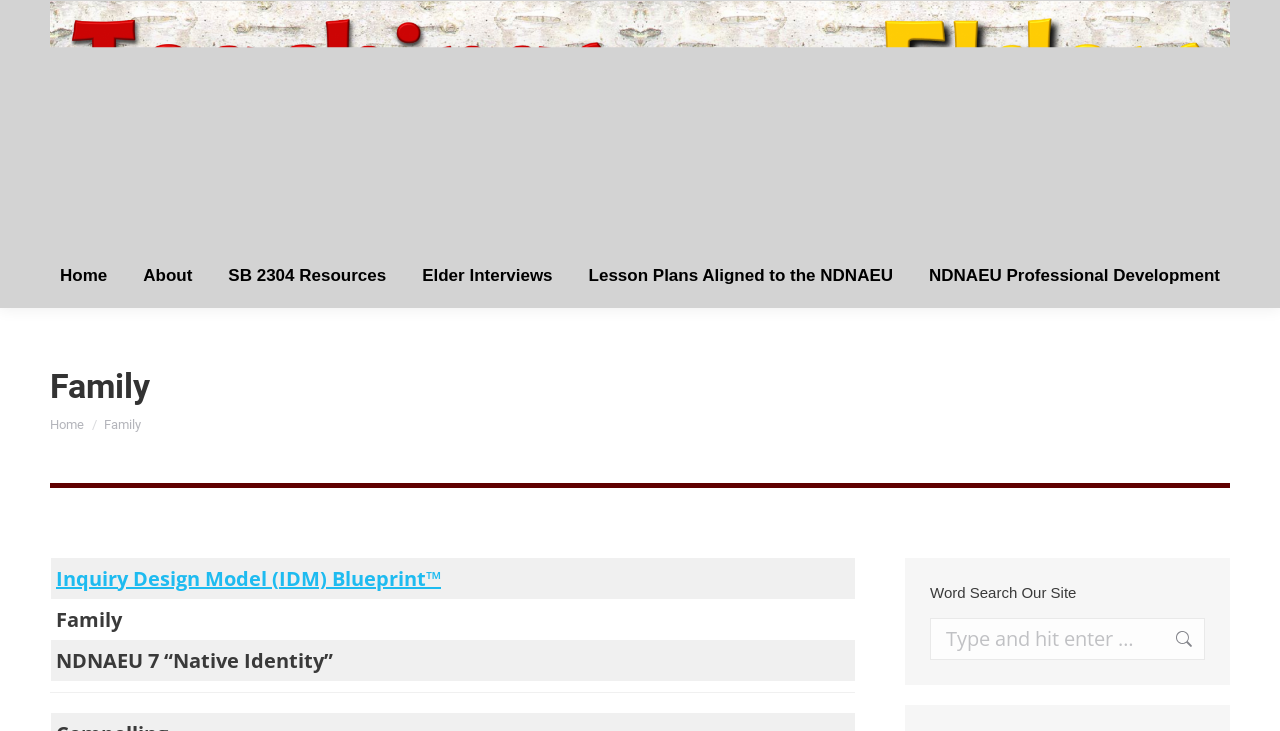Locate the UI element described as follows: "Elder Interviews". Return the bounding box coordinates as four float numbers between 0 and 1 in the order [left, top, right, bottom].

[0.327, 0.356, 0.435, 0.396]